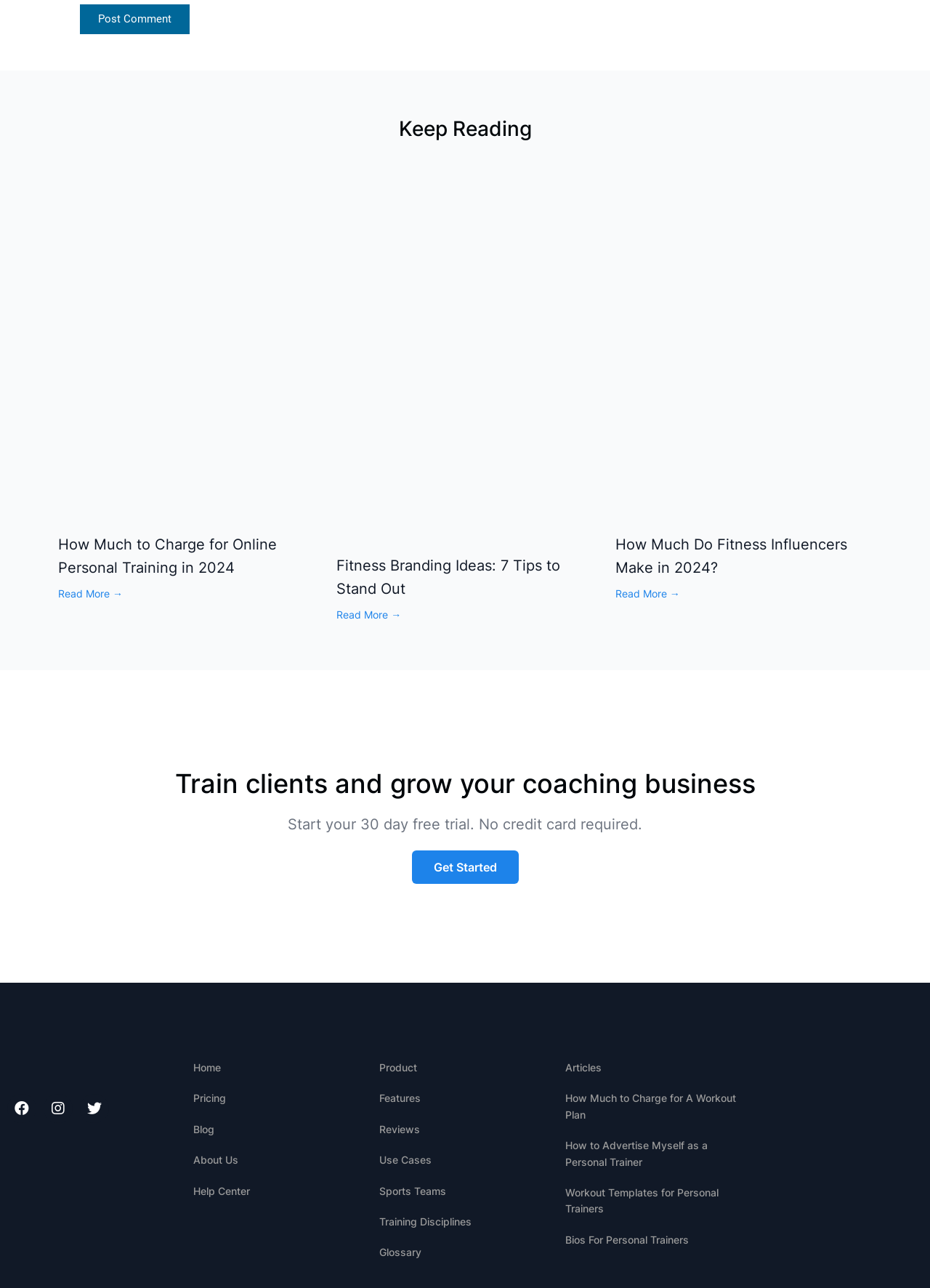Provide the bounding box coordinates for the specified HTML element described in this description: "Read More →". The coordinates should be four float numbers ranging from 0 to 1, in the format [left, top, right, bottom].

[0.362, 0.473, 0.432, 0.482]